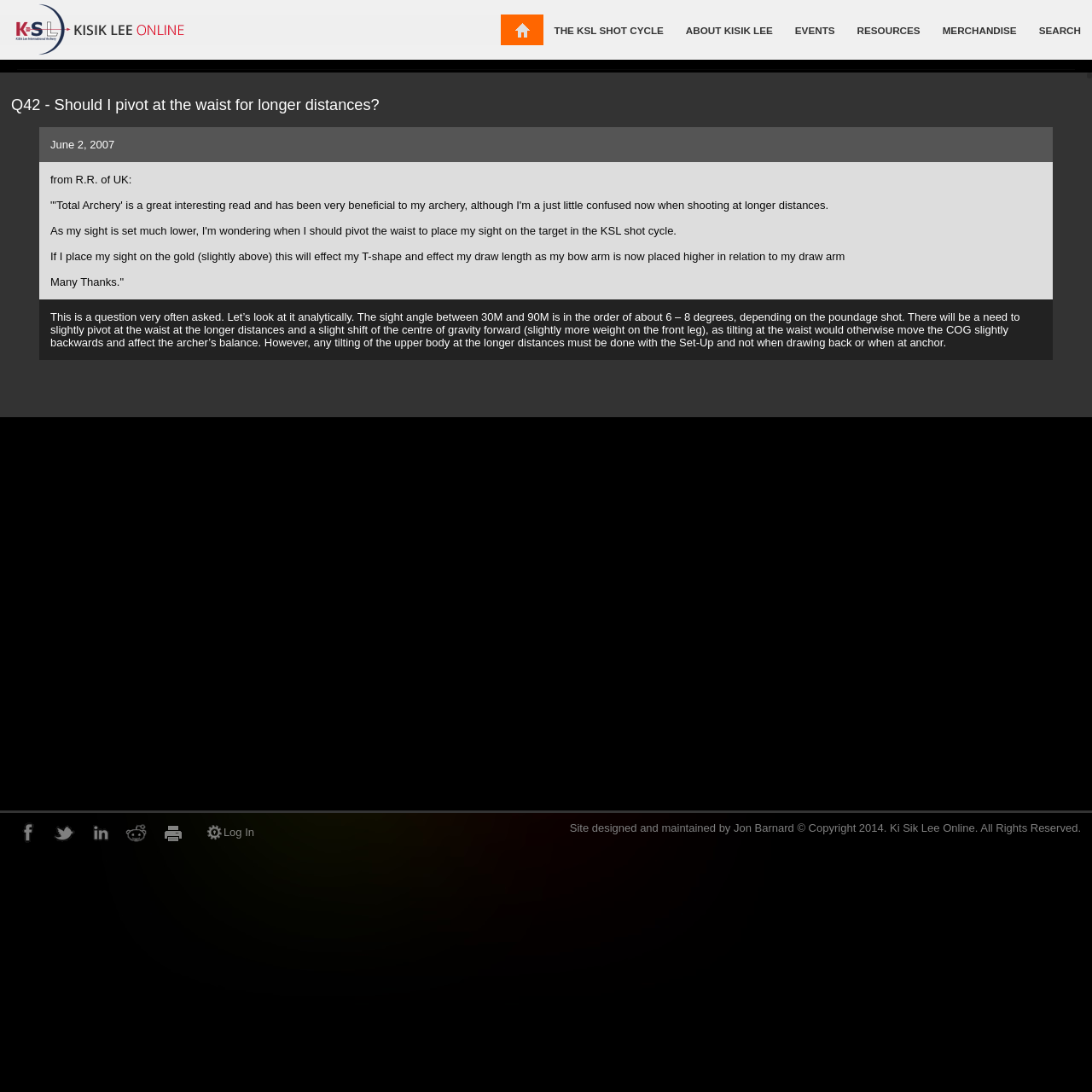Please locate the bounding box coordinates of the element's region that needs to be clicked to follow the instruction: "Read the article about Q42". The bounding box coordinates should be provided as four float numbers between 0 and 1, i.e., [left, top, right, bottom].

[0.01, 0.088, 0.347, 0.104]